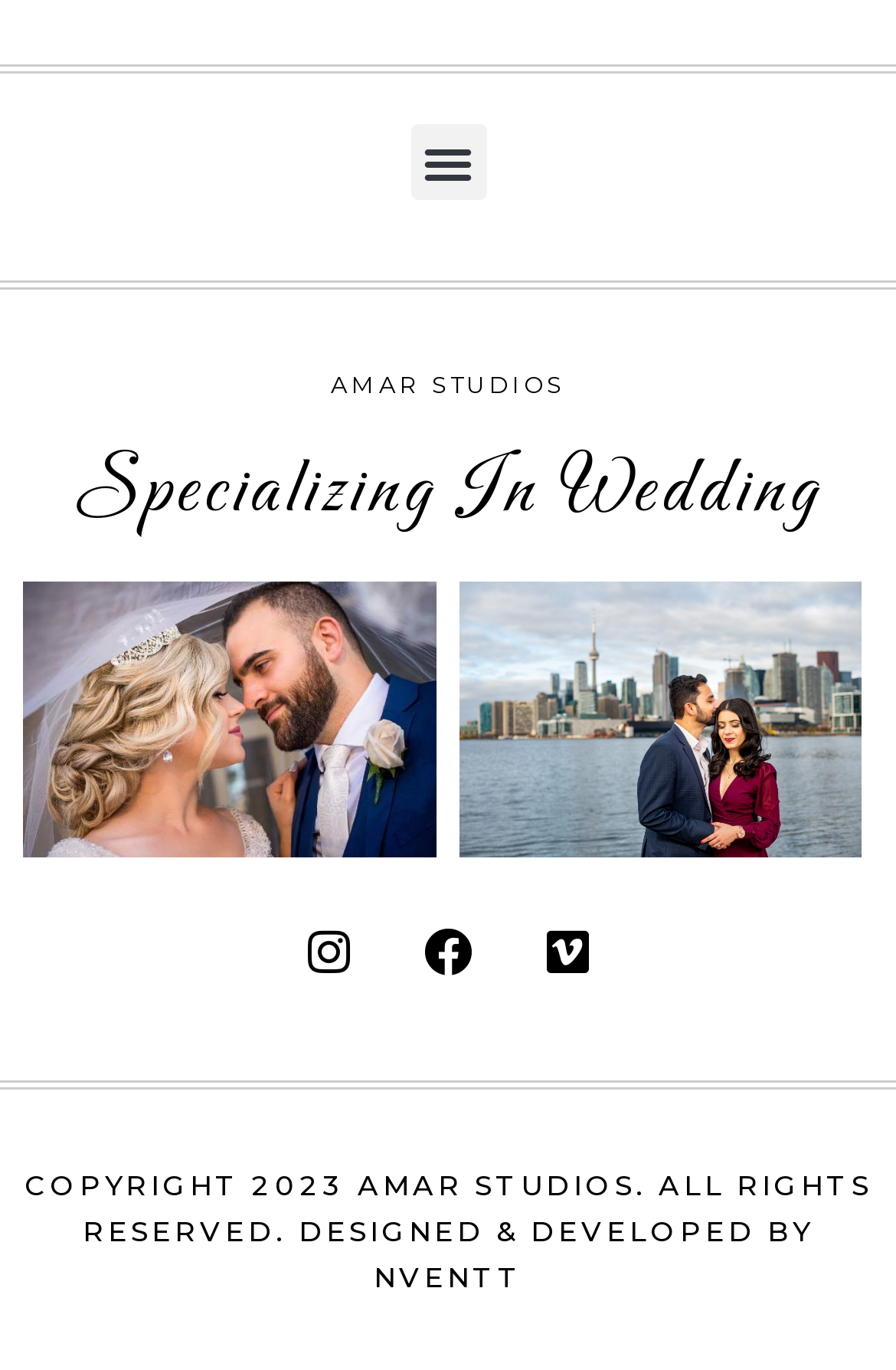Give a succinct answer to this question in a single word or phrase: 
What is the purpose of the button at the top?

Menu Toggle